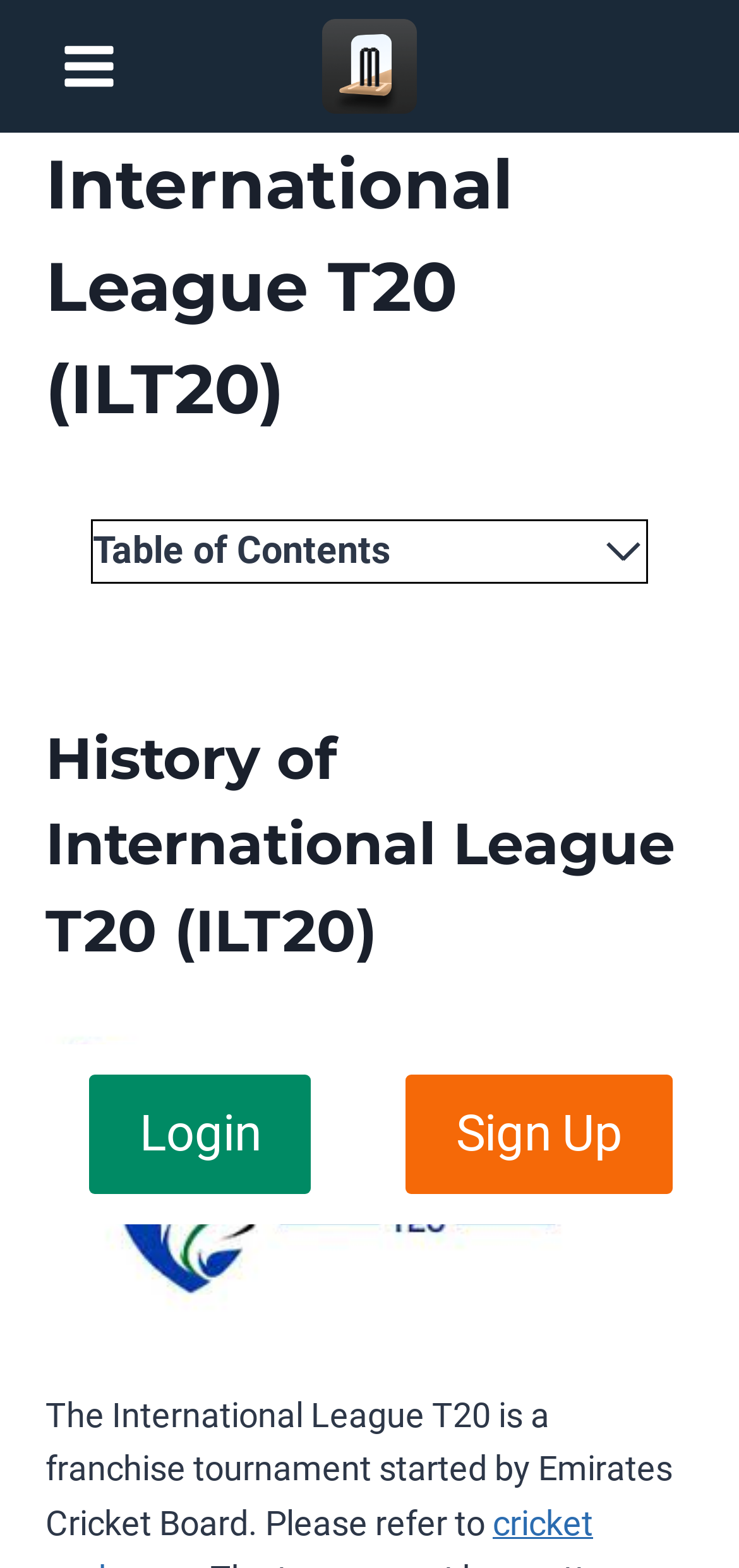Offer a detailed account of what is visible on the webpage.

This webpage is about the International League T20 (ILT20), a franchise tournament started by the Emirates Cricket Board. At the top left corner, there is a button to open the menu, accompanied by a toggle menu icon. Next to it, there is a link to "Cricket Exchange CREX" with a favicon. 

Below the menu button, there is a heading that repeats the title "International League T20 (ILT20)". Underneath, there is a navigation section labeled "Table of Contents" with an expand button. The table of contents lists several topics related to ILT20, including its history, tournament winners, status and rules, challenges and controversies, money prizes and other awards, and its impact on UAE cricket. Each topic is represented by a bullet point and a link.

On the right side of the table of contents, there is a large section dedicated to the history of ILT20, featuring a heading, a figure with the ILT20 logo, and a block of text that provides more information about the tournament. 

At the bottom of the page, there are two buttons, one for logging in and one for signing up, positioned on the left and right sides, respectively.